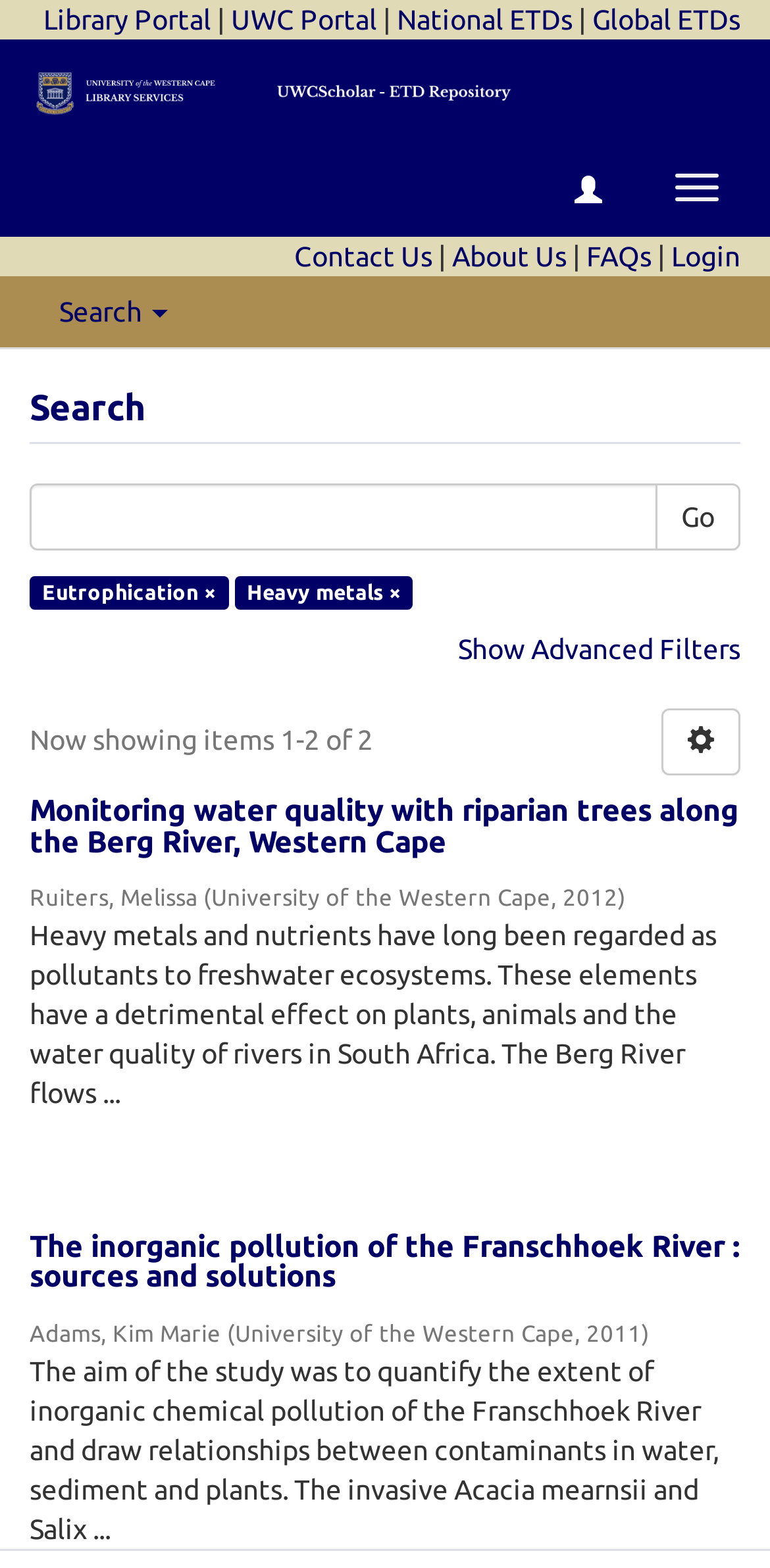Summarize the contents and layout of the webpage in detail.

This webpage is a search results page with a focus on academic research. At the top, there are five links to different portals, including the Library Portal, UWC Portal, National ETDs, and Global ETDs. Below these links, there is a search bar with a button labeled "Search" and a toggle navigation button on the right side. 

On the left side of the page, there are several links to different sections, including Contact Us, About Us, FAQs, and Login. 

The main content of the page is a list of two search results, each with a heading, author information, and a brief summary. The first result is titled "Monitoring water quality with riparian trees along the Berg River, Western Cape" and has a summary that discusses the effects of heavy metals and nutrients on freshwater ecosystems. The second result is titled "The inorganic pollution of the Franschhoek River : sources and solutions" and has a summary that discusses the quantification of inorganic chemical pollution in the Franschhoek River.

Each result has a heading, author information, and a brief summary. The author information includes the author's name, university, and year of publication. The summaries are brief descriptions of the research papers.